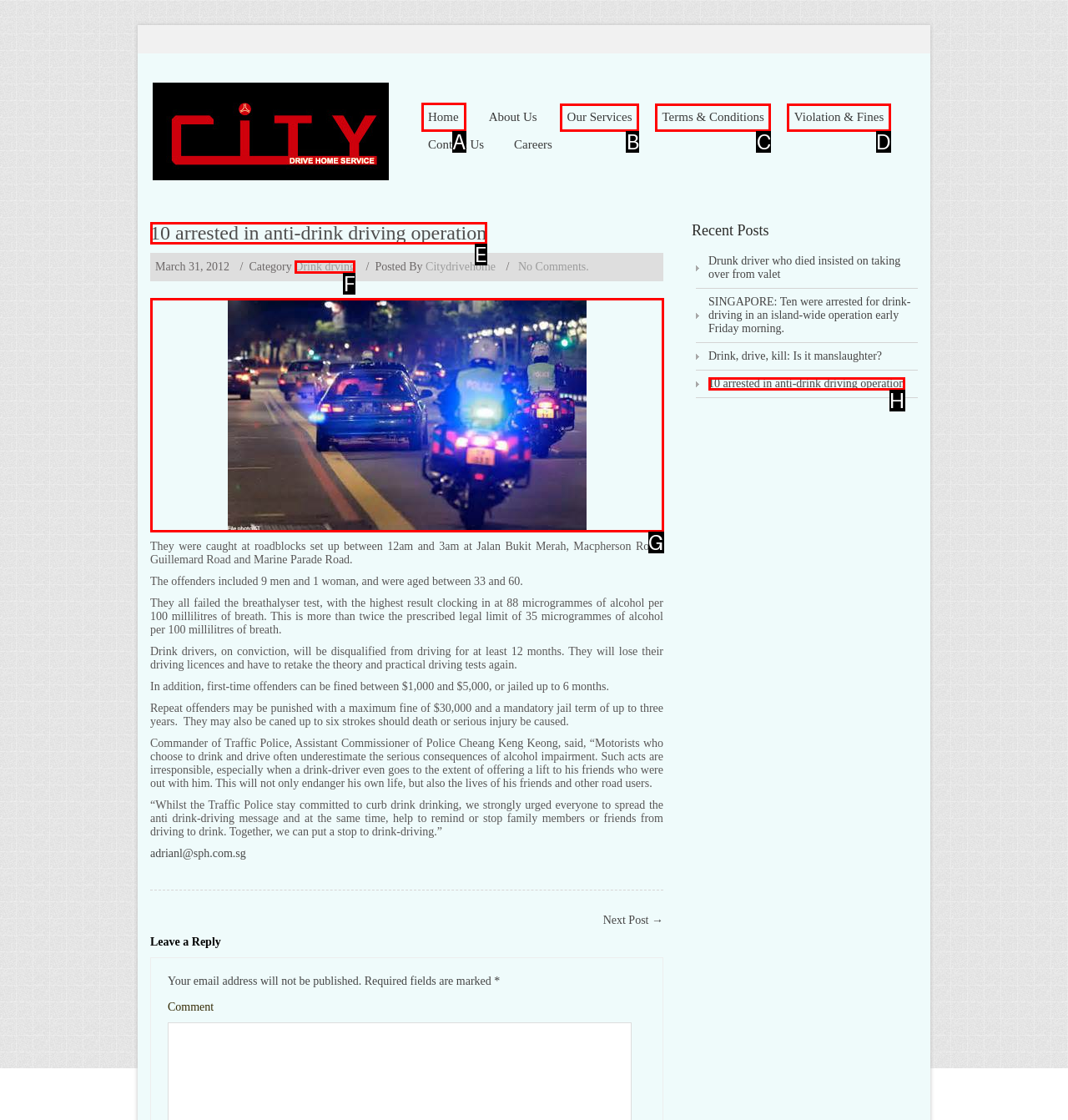Identify the HTML element I need to click to complete this task: Click on the 'Home' link Provide the option's letter from the available choices.

A